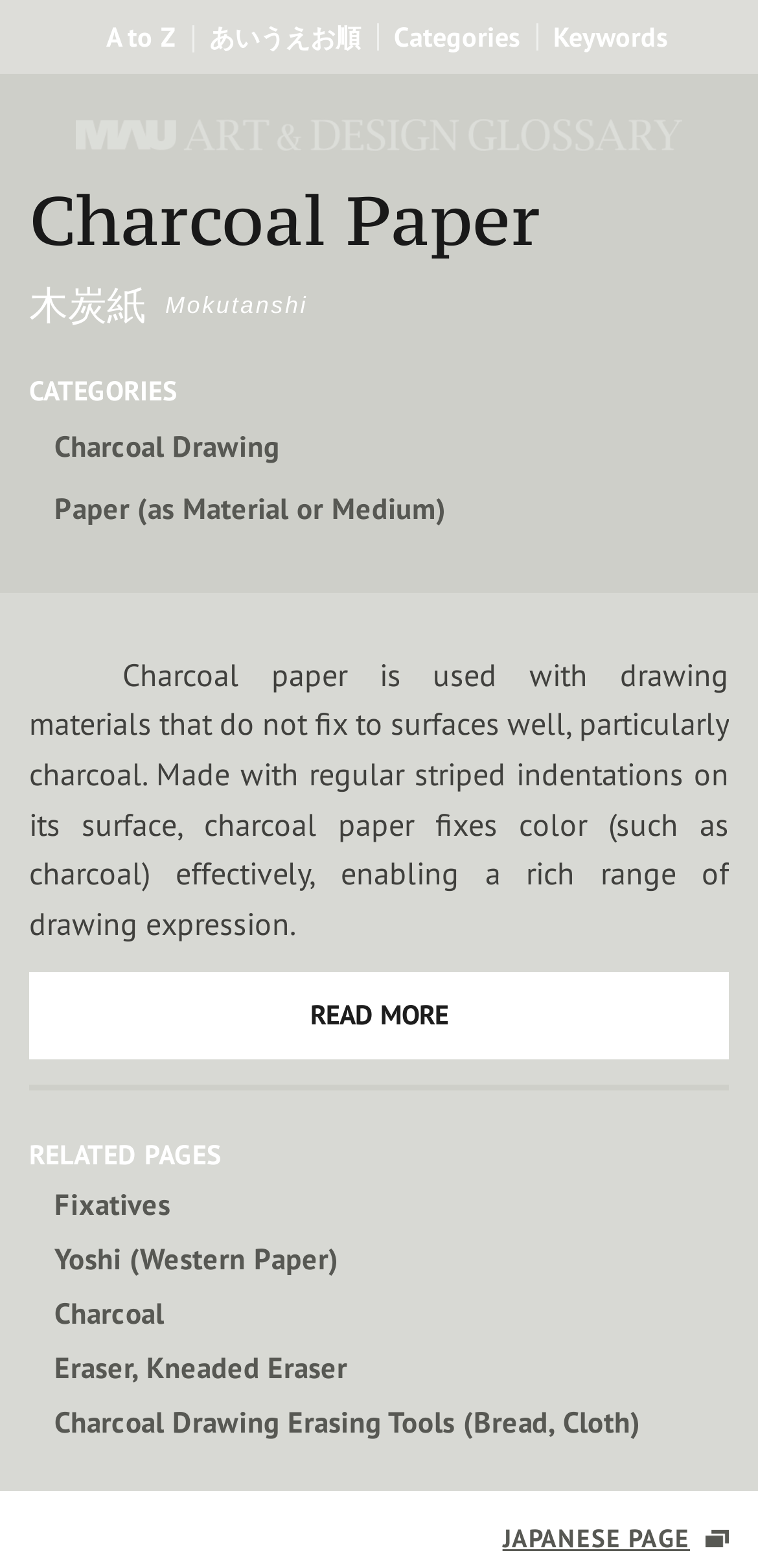Determine the bounding box coordinates of the clickable element to complete this instruction: "read more about charcoal paper". Provide the coordinates in the format of four float numbers between 0 and 1, [left, top, right, bottom].

[0.038, 0.62, 0.962, 0.676]